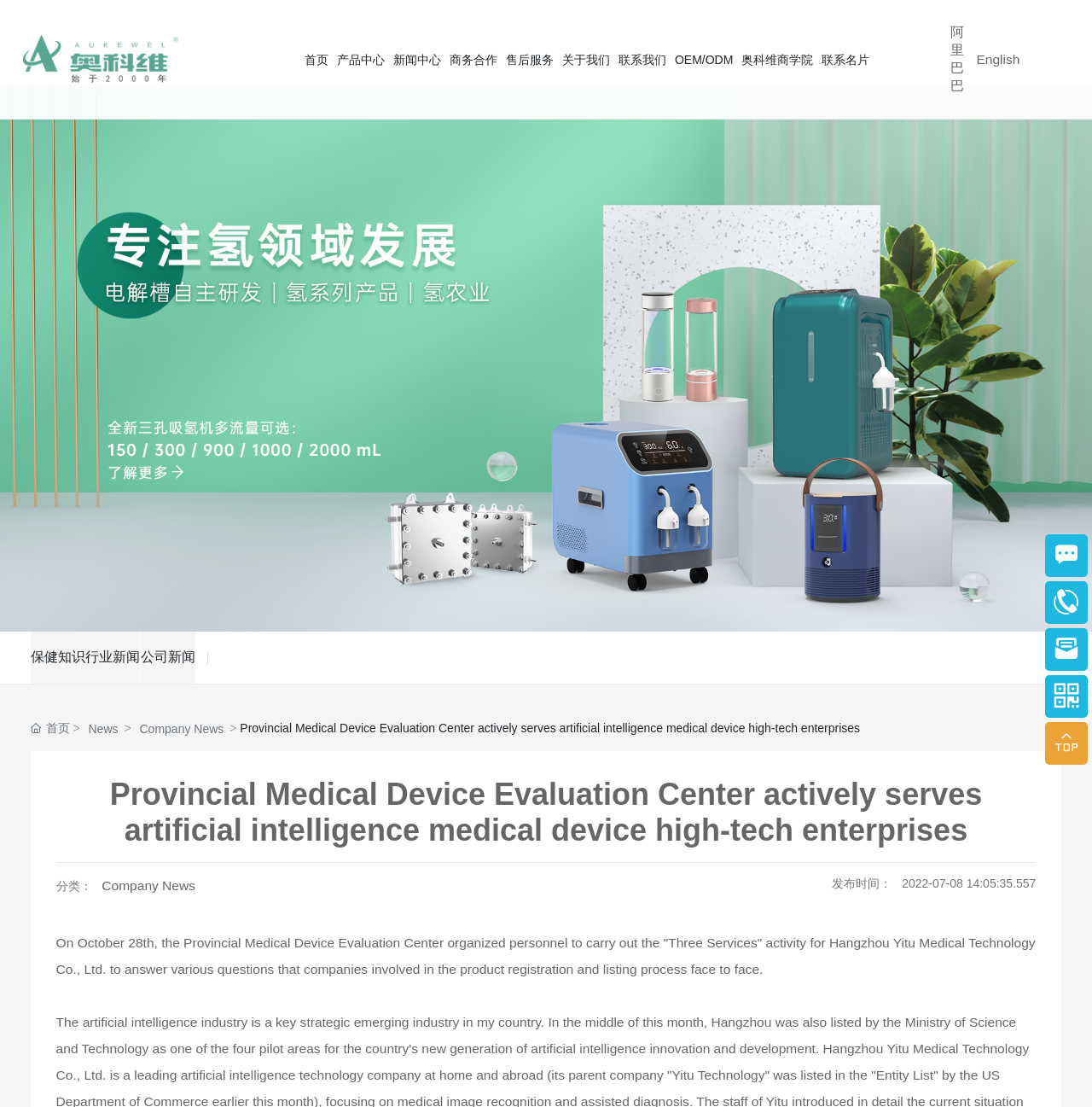Bounding box coordinates are given in the format (top-left x, top-left y, bottom-right x, bottom-right y). All values should be floating point numbers between 0 and 1. Provide the bounding box coordinate for the UI element described as: Company News

[0.128, 0.65, 0.205, 0.668]